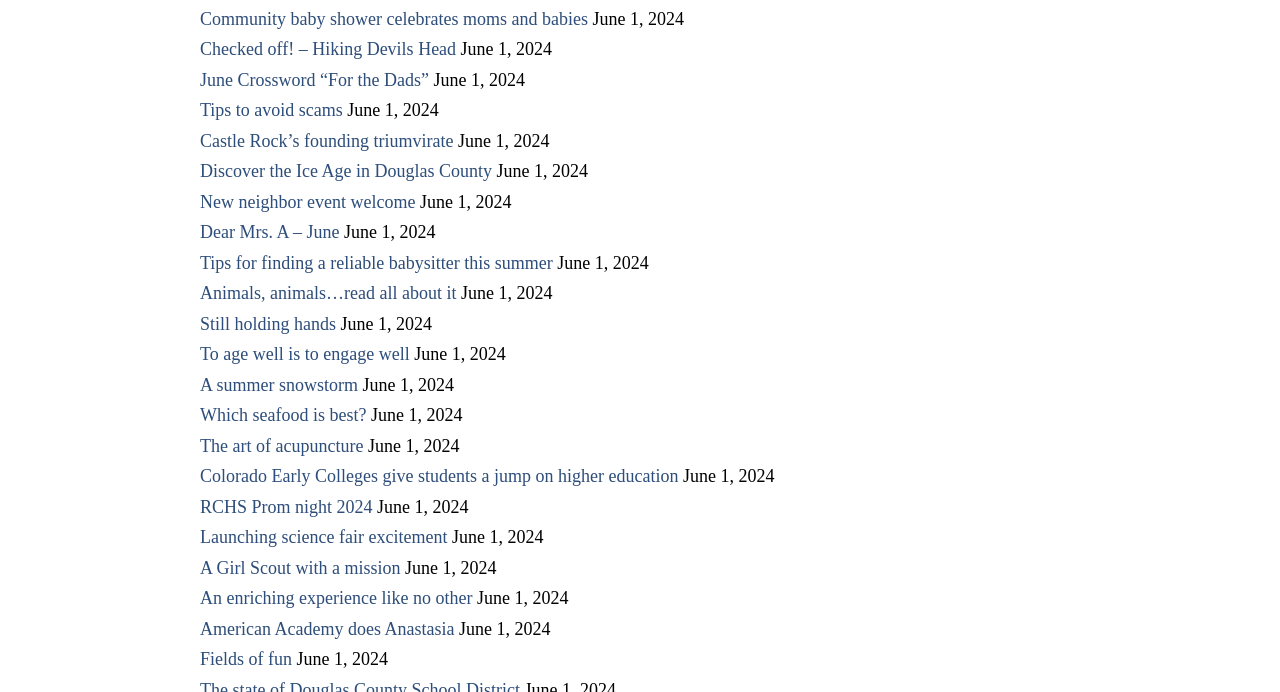What type of event is mentioned in the article 'RCHS Prom night 2024'?
Use the image to answer the question with a single word or phrase.

Prom